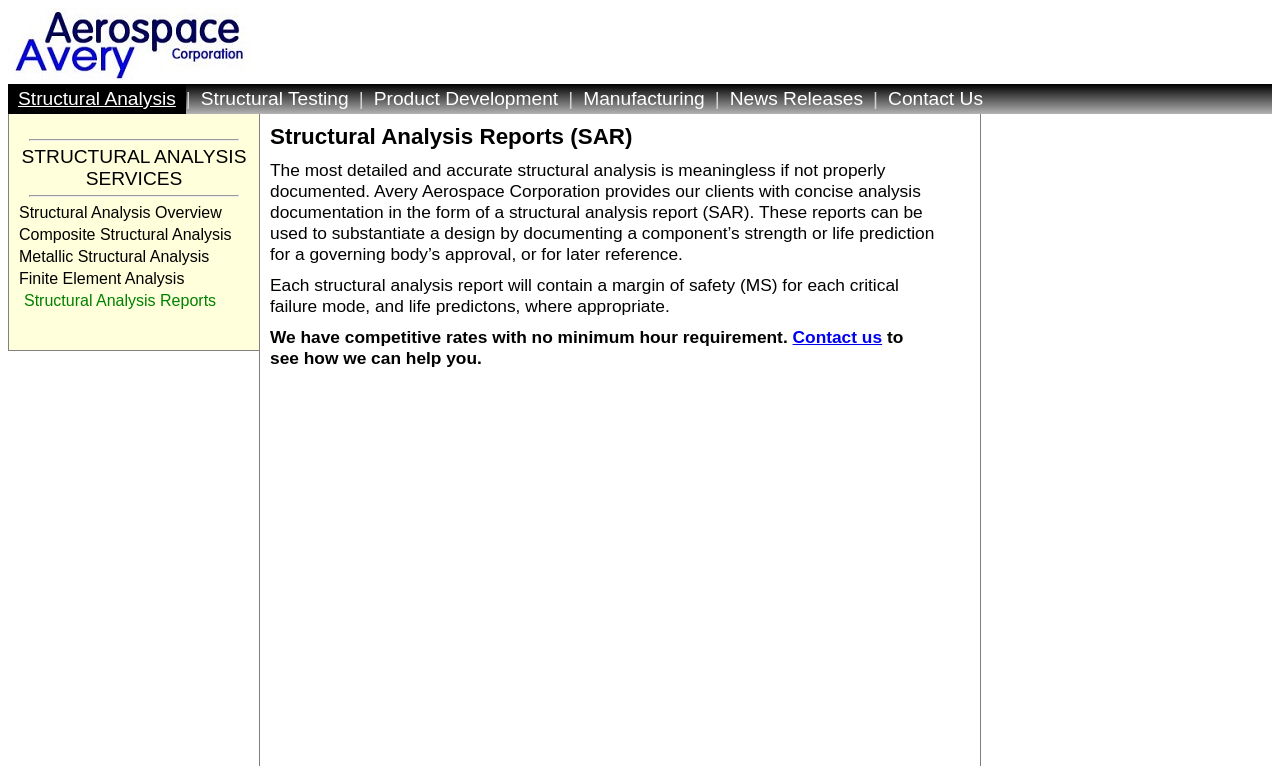Please provide a brief answer to the following inquiry using a single word or phrase:
What is the purpose of a structural analysis report?

To document a design